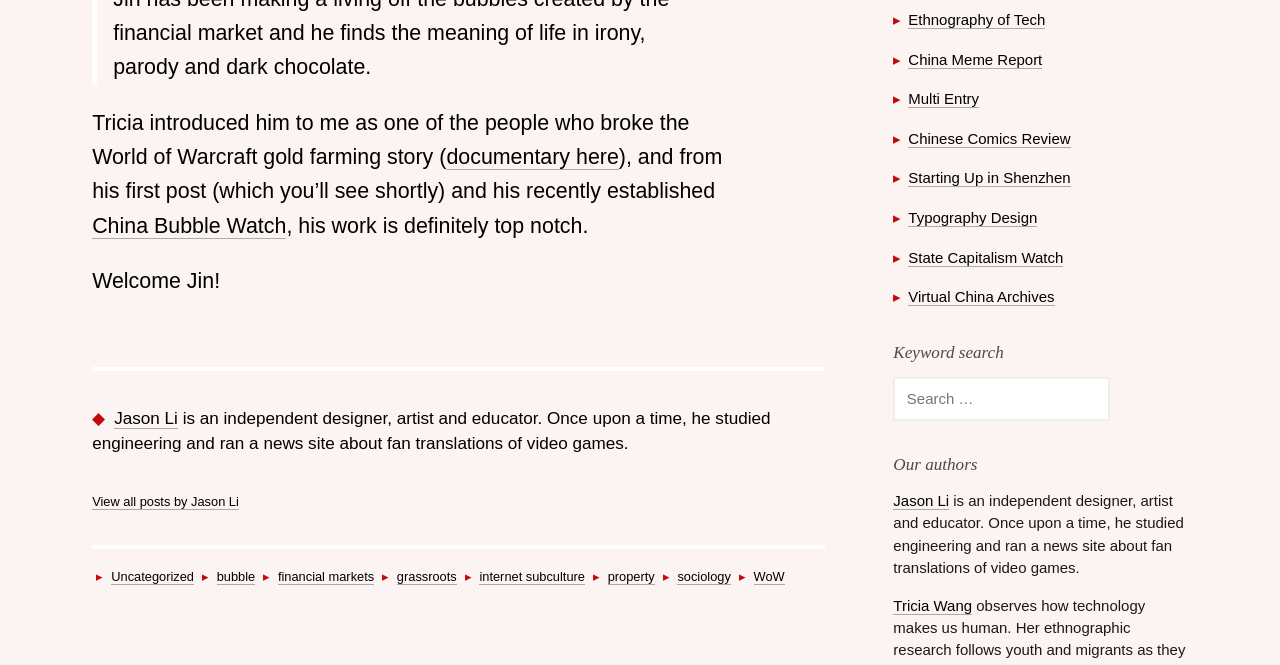Based on the element description, predict the bounding box coordinates (top-left x, top-left y, bottom-right x, bottom-right y) for the UI element in the screenshot: Jason Li

[0.698, 0.739, 0.742, 0.766]